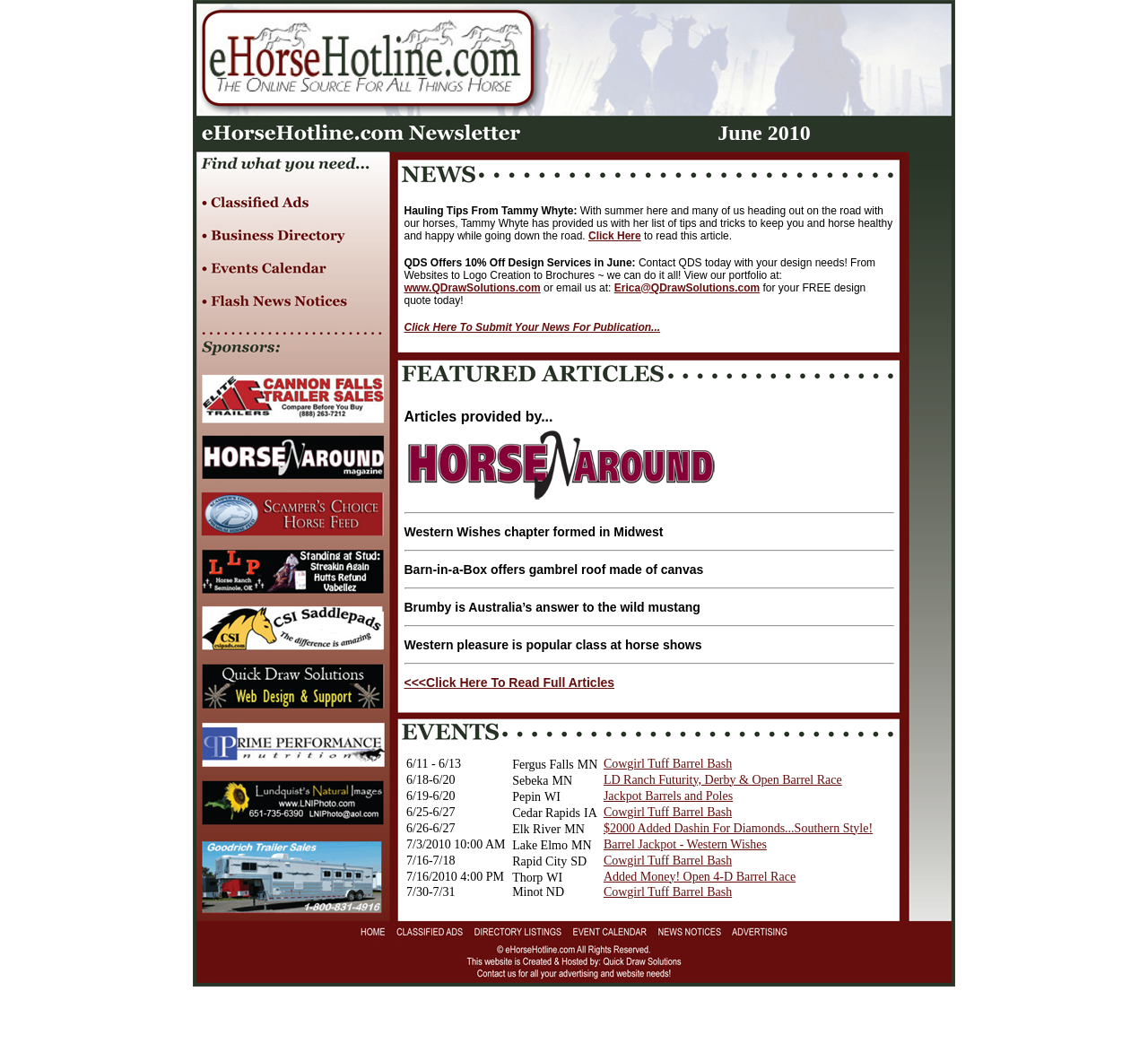Find the bounding box coordinates for the area that must be clicked to perform this action: "Visit the website of QDrawSolutions".

[0.352, 0.265, 0.471, 0.277]